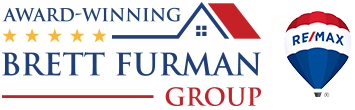Describe all elements and aspects of the image.

The image features the logo of the Brett Furman Group, a well-known real estate agency. The logo is prominently displayed with "Brett Furman Group" in bold lettering, emphasizing their stature as an "Award-Winning" organization, which is highlighted by five gold stars above the name. The design incorporates a roof silhouette, suggesting a focus on housing. Adjacent to the text is the RE/MAX hot air balloon logo, symbolizing the agency's affiliation with the RE/MAX brand. This image reflects the group's commitment to excellence in real estate services.